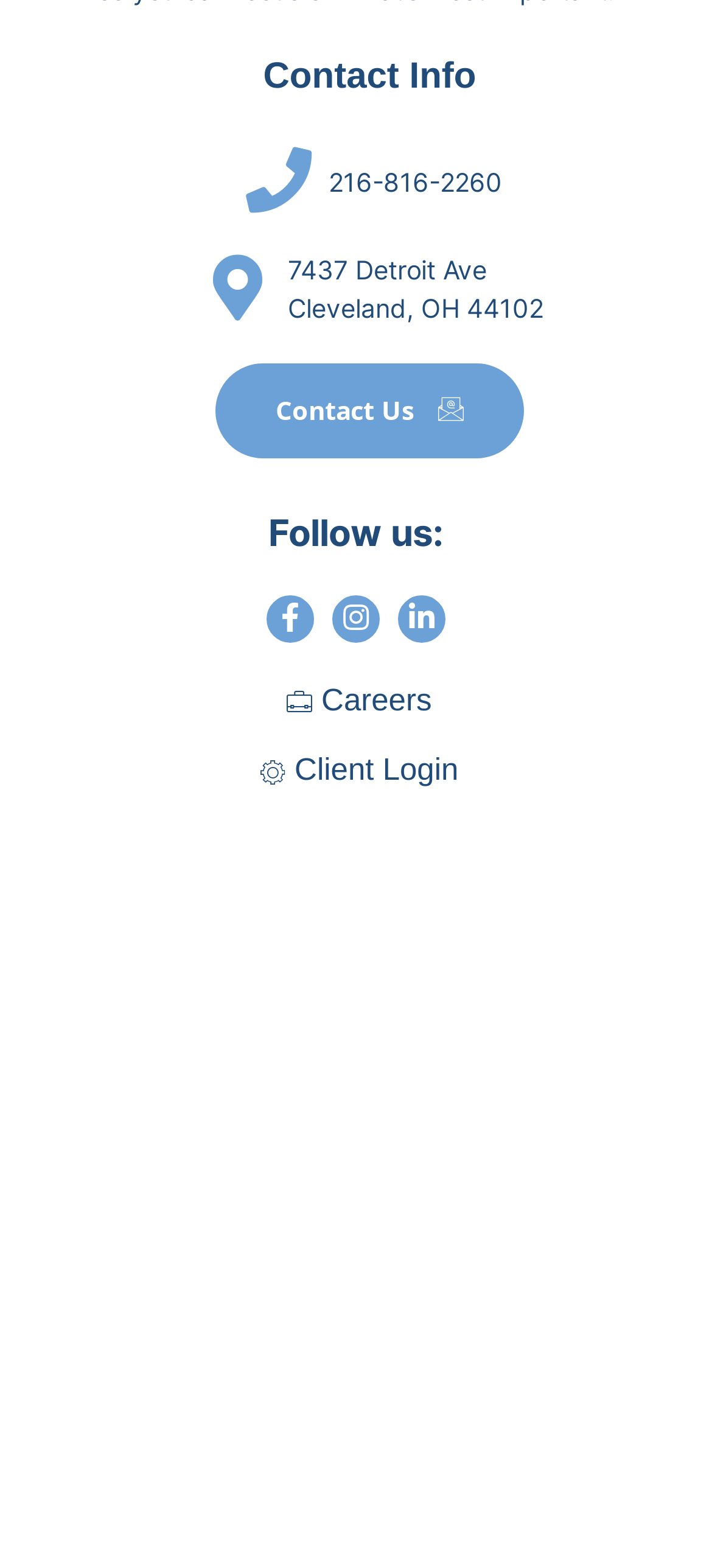Please determine the bounding box coordinates of the element to click on in order to accomplish the following task: "Call the phone number". Ensure the coordinates are four float numbers ranging from 0 to 1, i.e., [left, top, right, bottom].

[0.115, 0.095, 0.923, 0.136]